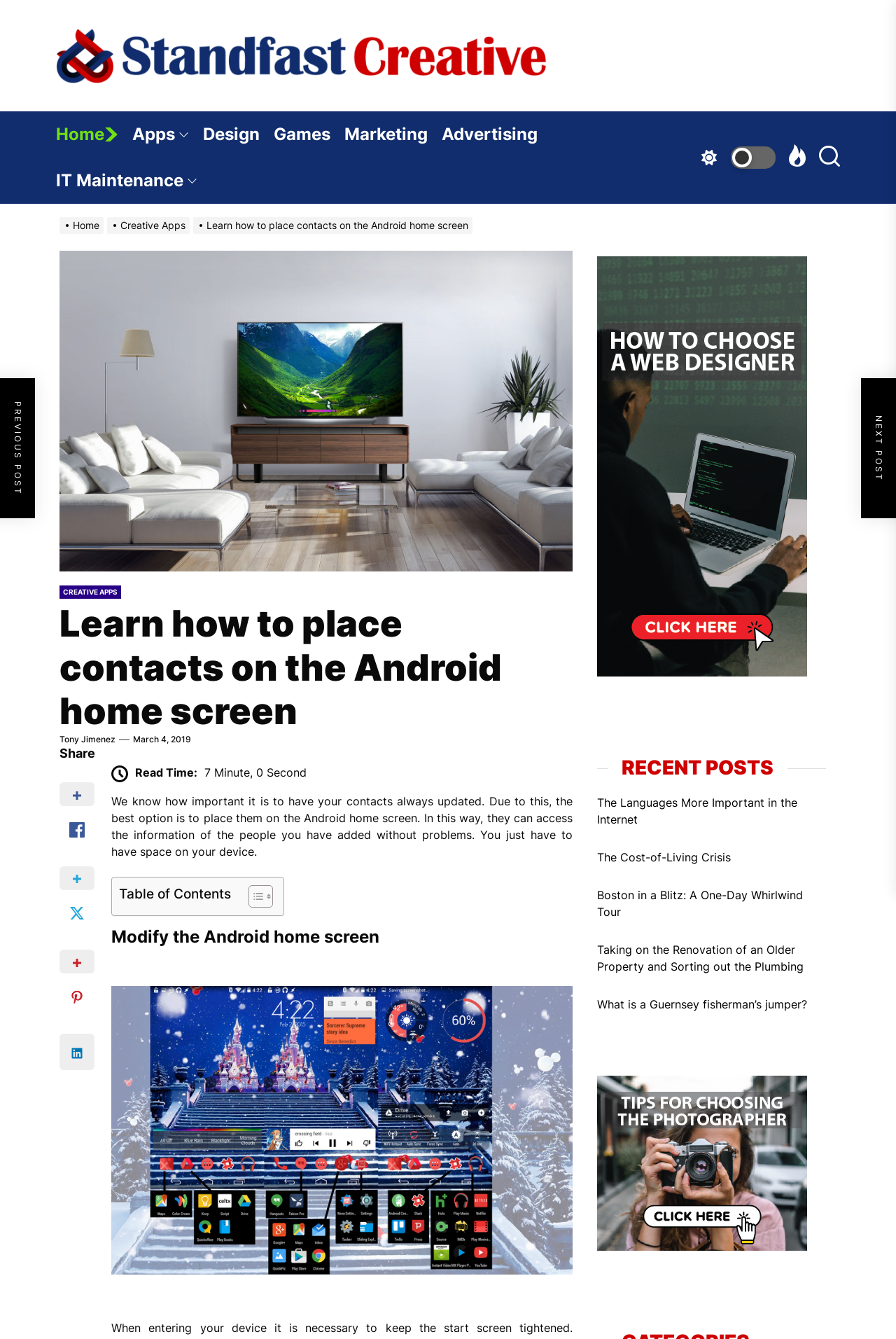Using the given element description, provide the bounding box coordinates (top-left x, top-left y, bottom-right x, bottom-right y) for the corresponding UI element in the screenshot: LinkedIn

[0.066, 0.764, 0.117, 0.807]